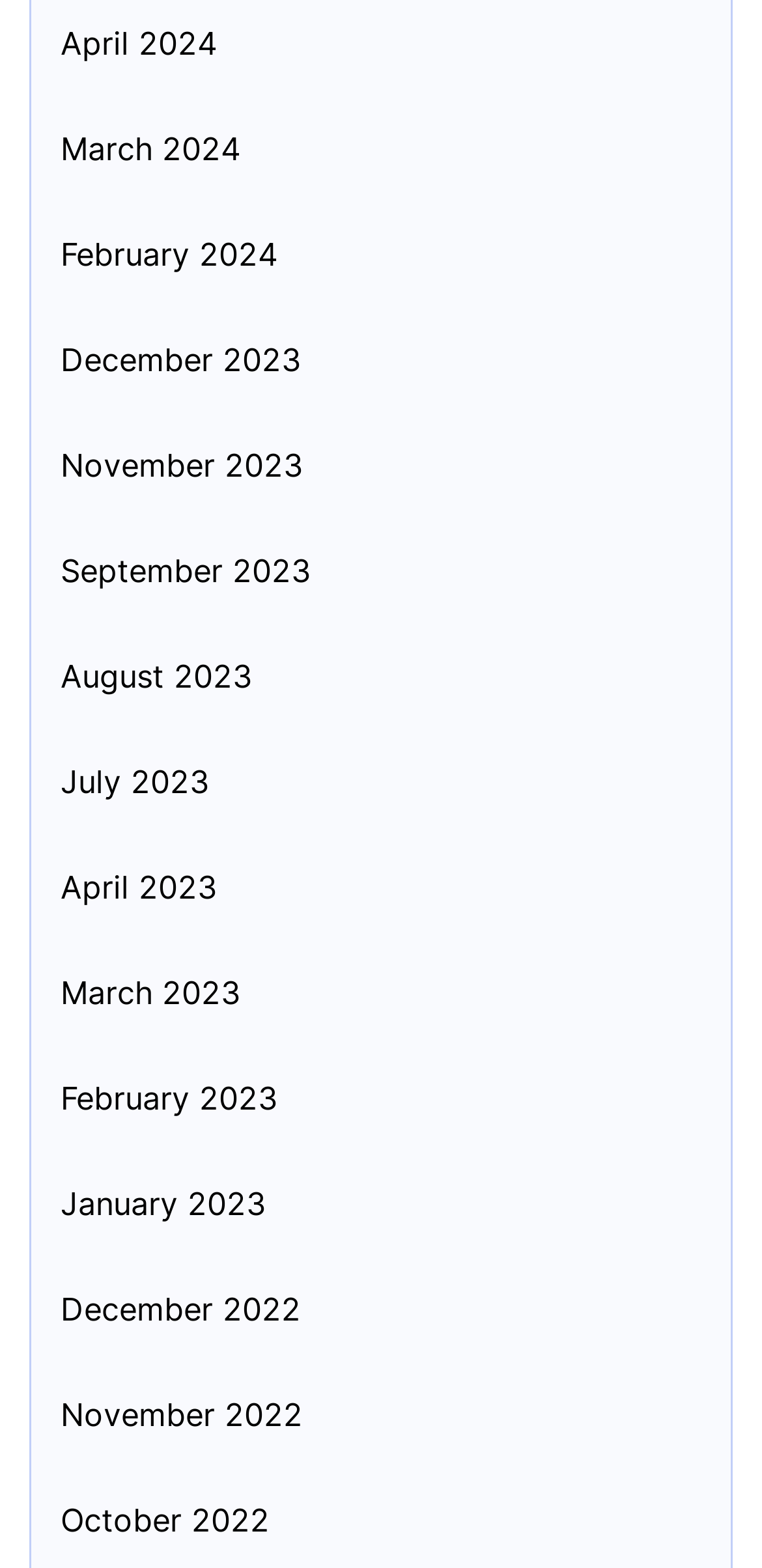Please identify the bounding box coordinates of the element that needs to be clicked to perform the following instruction: "access November 2022".

[0.079, 0.887, 0.397, 0.917]